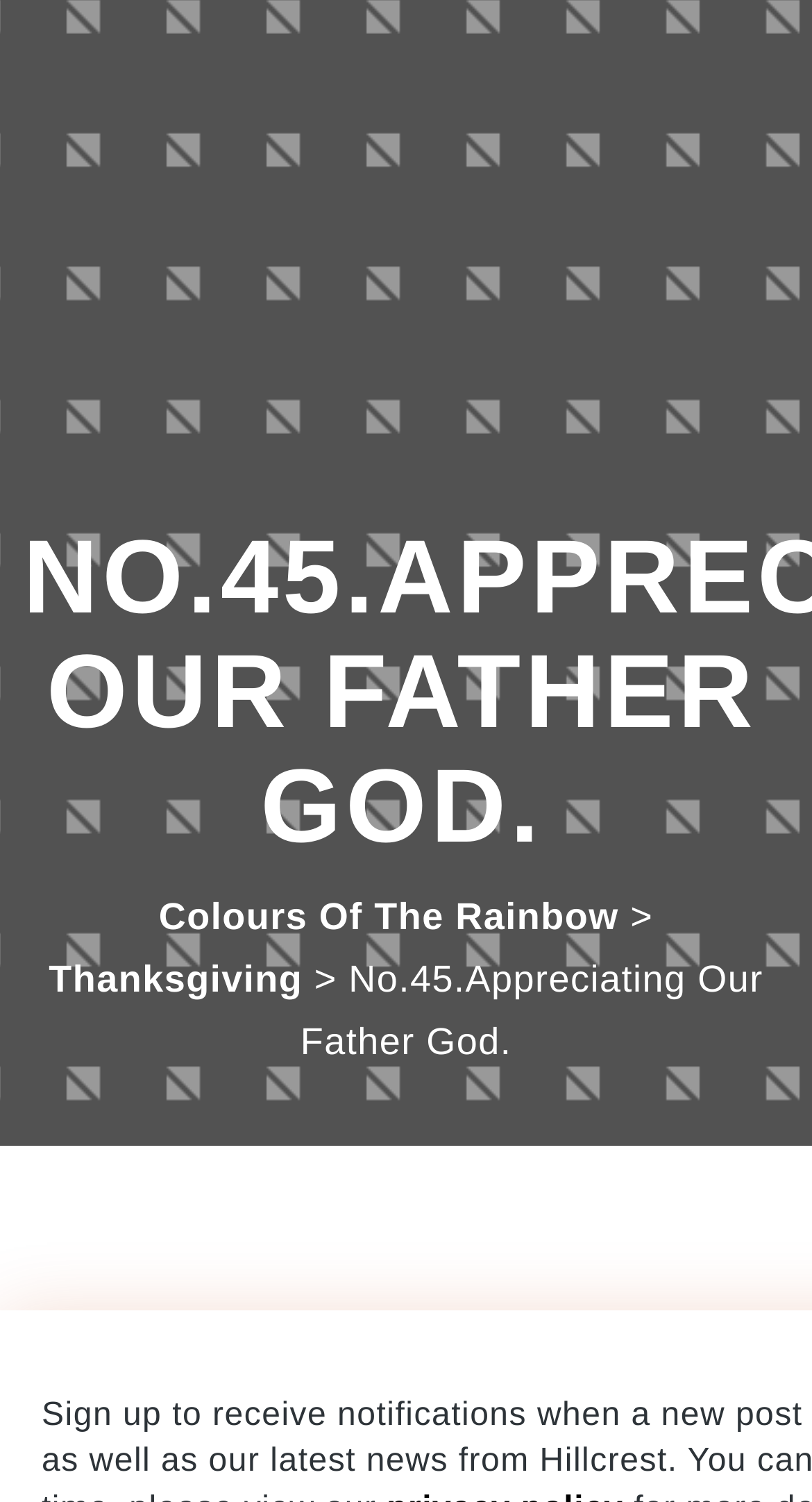Determine the bounding box of the UI component based on this description: "alt="Logo"". The bounding box coordinates should be four float values between 0 and 1, i.e., [left, top, right, bottom].

[0.051, 0.028, 0.179, 0.097]